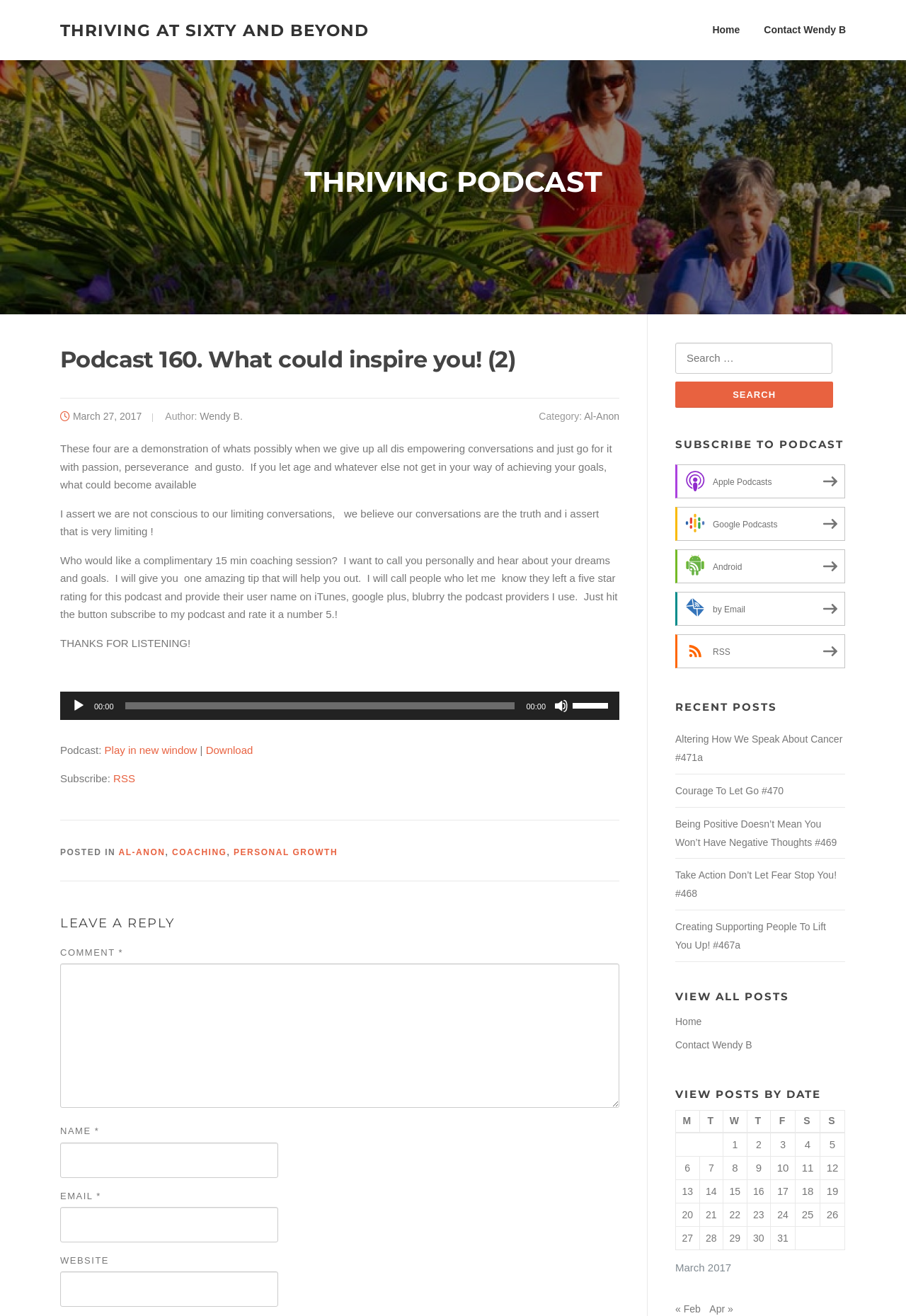What is the category of the podcast?
Based on the image, respond with a single word or phrase.

Al-Anon